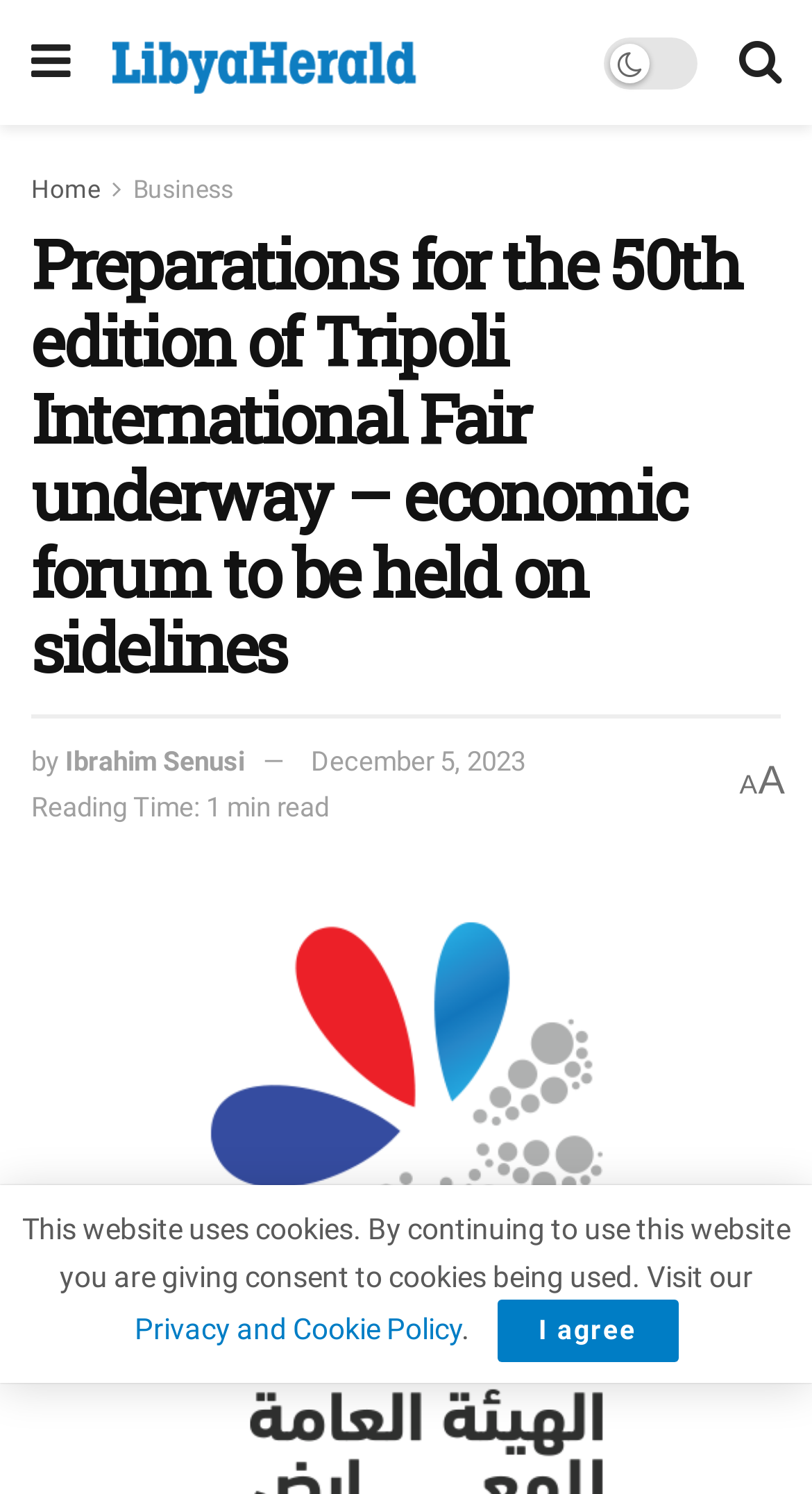Based on the element description, predict the bounding box coordinates (top-left x, top-left y, bottom-right x, bottom-right y) for the UI element in the screenshot: December 5, 2023

[0.383, 0.499, 0.647, 0.52]